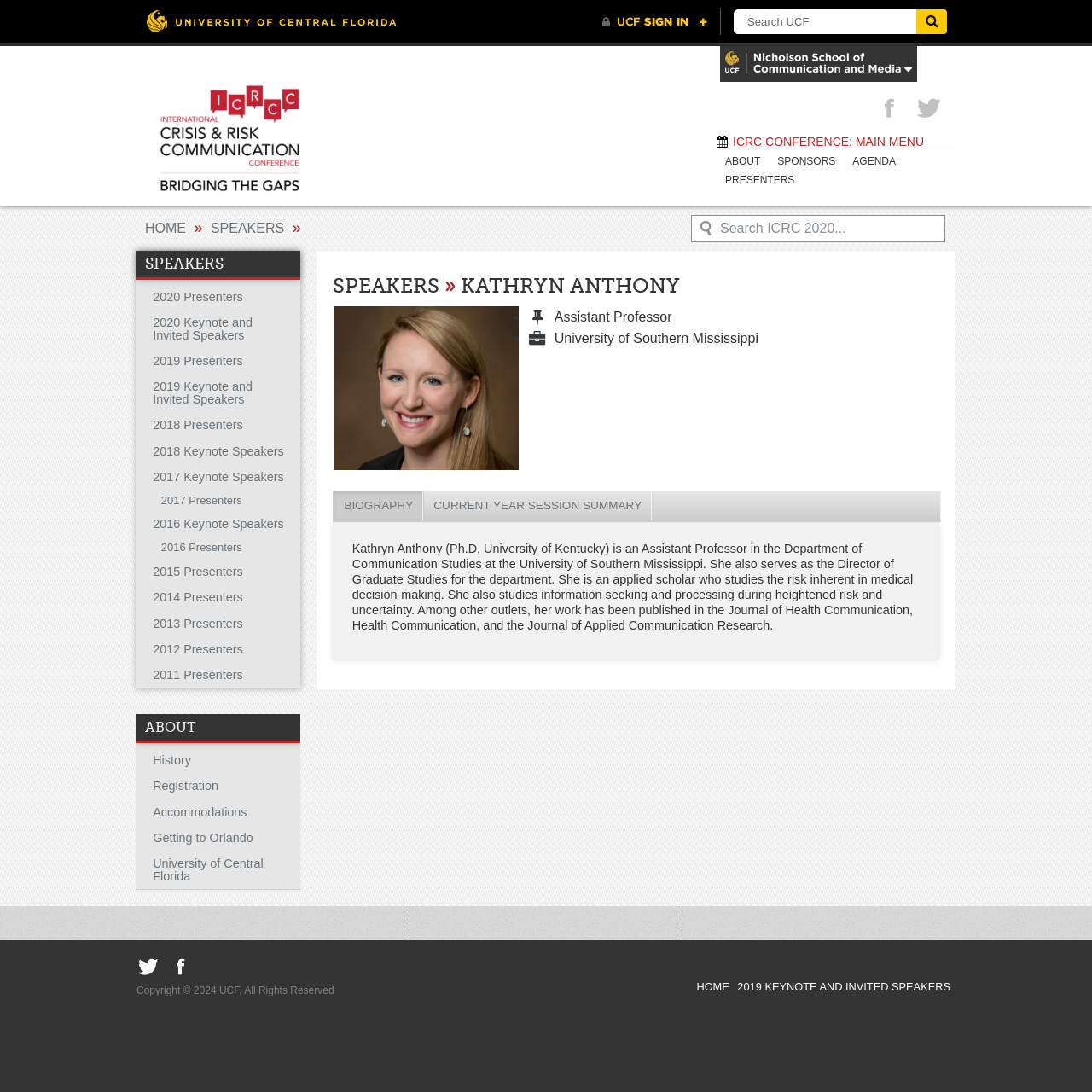Indicate the bounding box coordinates of the element that must be clicked to execute the instruction: "Go to Speakers page". The coordinates should be given as four float numbers between 0 and 1, i.e., [left, top, right, bottom].

[0.193, 0.201, 0.26, 0.217]